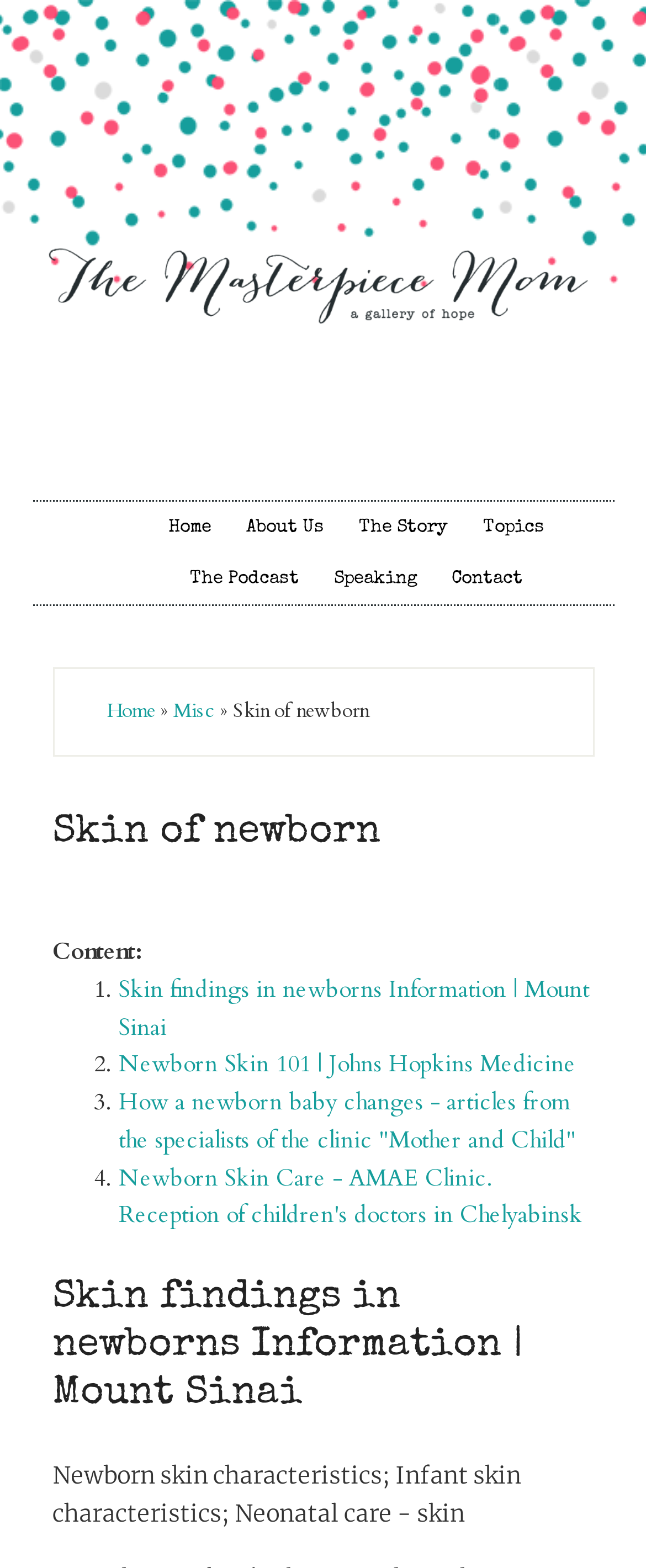From the element description The Masterpiece Mom, predict the bounding box coordinates of the UI element. The coordinates must be specified in the format (top-left x, top-left y, bottom-right x, bottom-right y) and should be within the 0 to 1 range.

[0.05, 0.002, 0.95, 0.319]